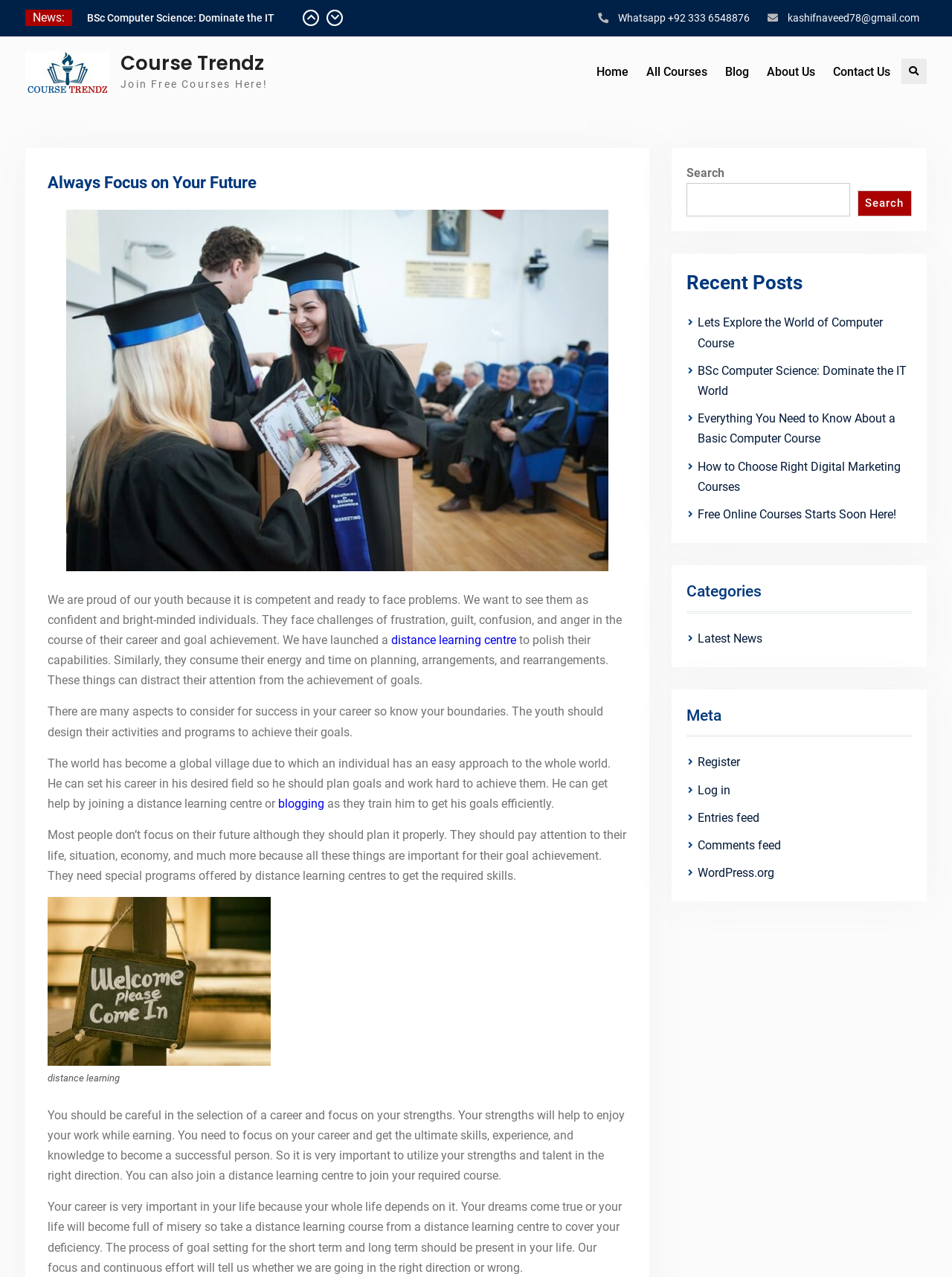Please specify the bounding box coordinates of the area that should be clicked to accomplish the following instruction: "Search for a course". The coordinates should consist of four float numbers between 0 and 1, i.e., [left, top, right, bottom].

[0.721, 0.143, 0.893, 0.17]